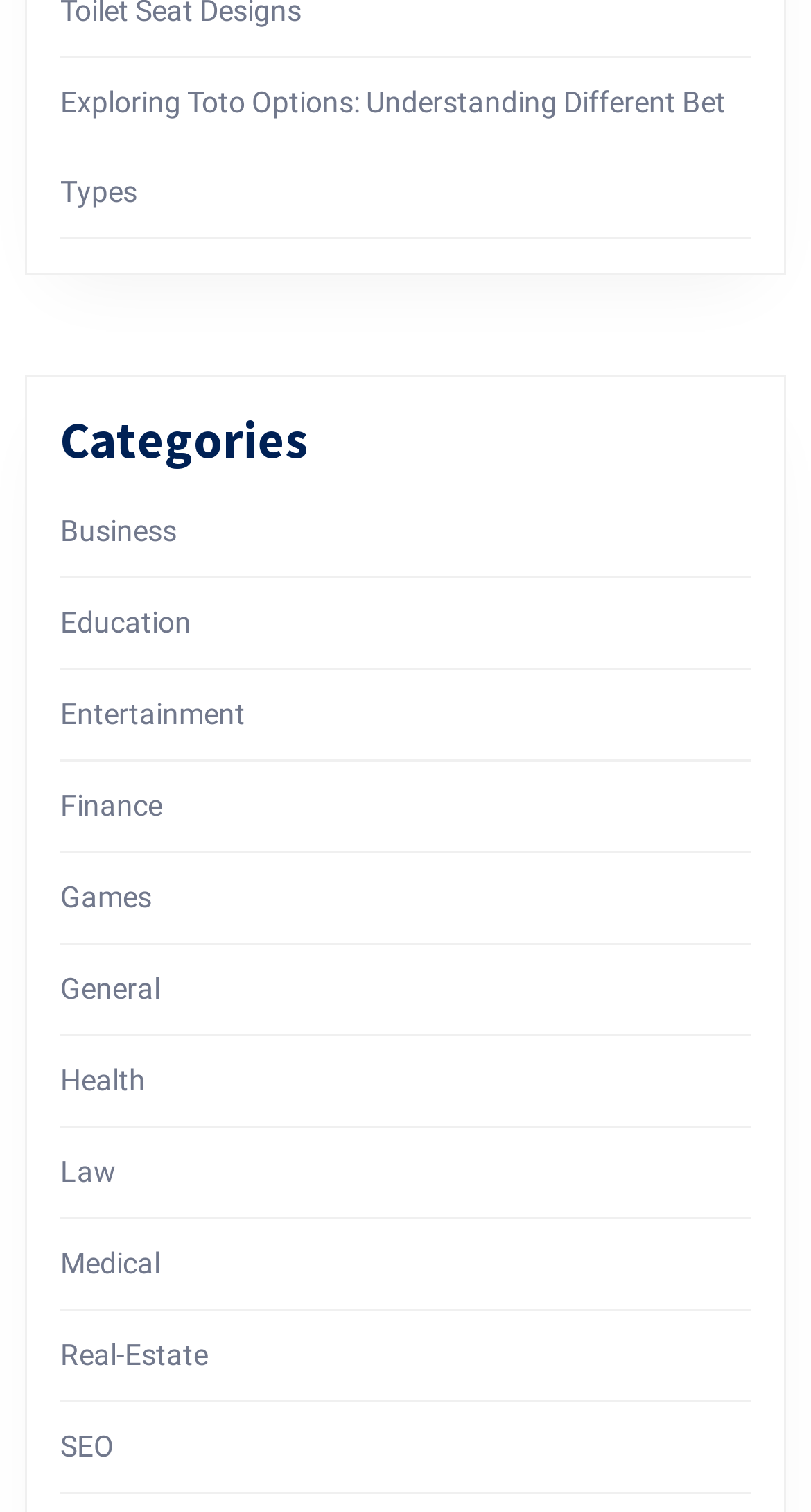How many categories are listed?
Give a single word or phrase answer based on the content of the image.

12